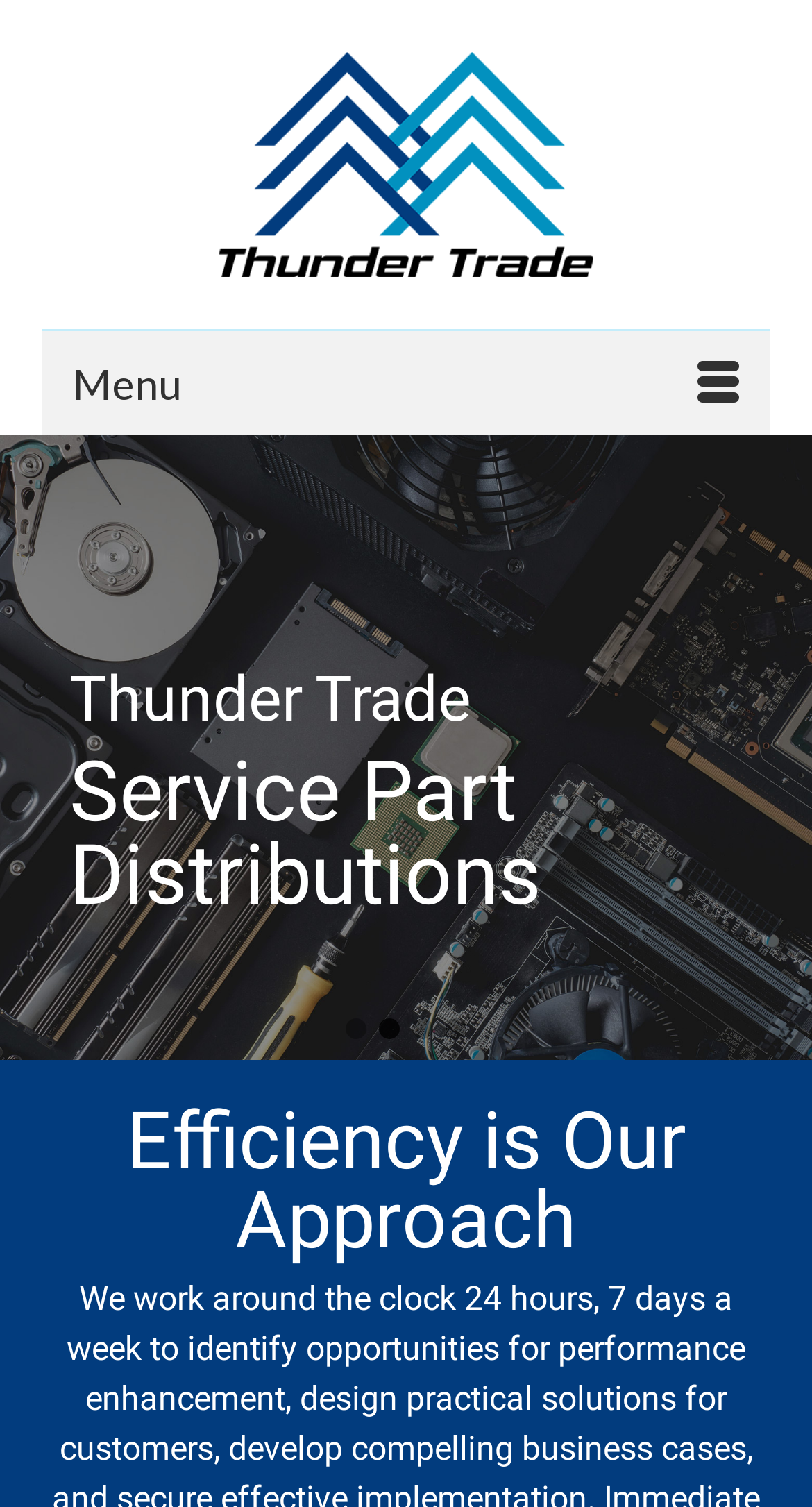Please give a concise answer to this question using a single word or phrase: 
What services does Thunder Trade provide?

IT Supply Chain Solutions